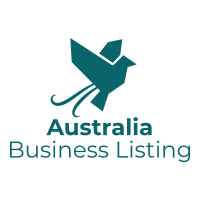Provide a comprehensive description of the image.

The image displays the logo for "Australia Business Listing," featuring a stylized bird in teal. This contemporary design emphasizes a sleek and modern aesthetic, showcasing the name "Australia Business Listing" beneath the bird icon. The logo symbolizes a professional platform dedicated to connecting businesses across Australia, enhancing visibility and accessibility in the marketplace. The overall presentation reflects a commitment to innovation and quality in business services.